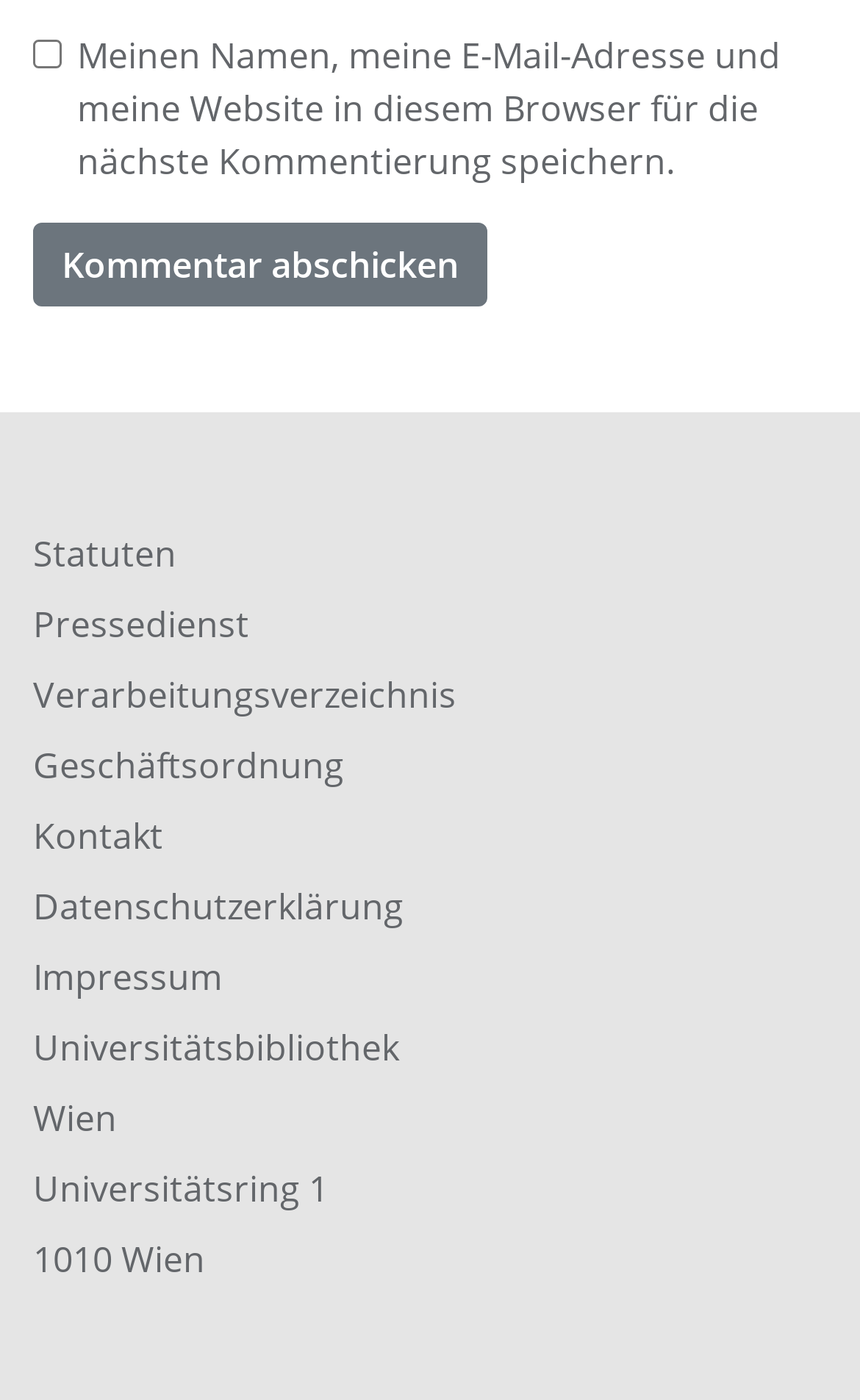Please give a short response to the question using one word or a phrase:
How many menu items are available?

9